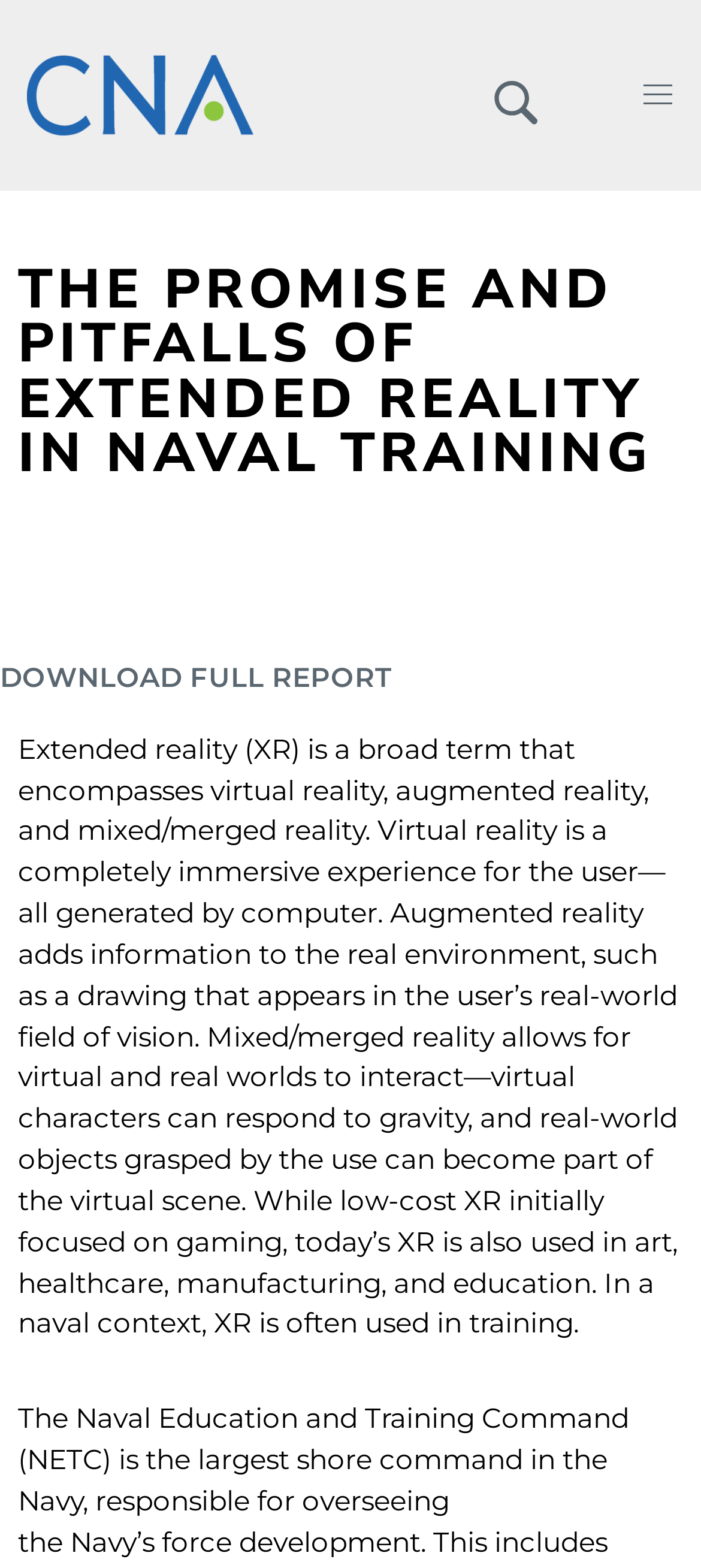Please answer the following question using a single word or phrase: 
What is the purpose of the Naval Education and Training Command?

Overseeing